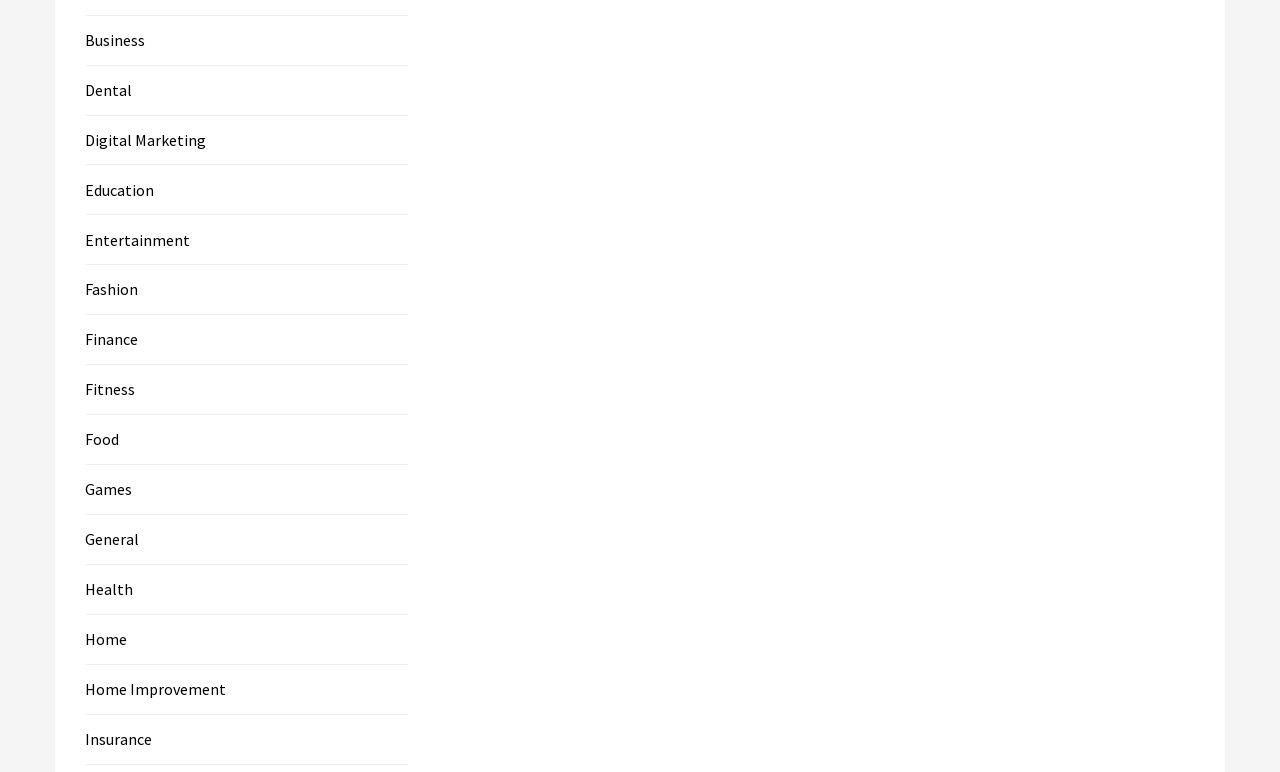How many categories are listed on the webpage?
Based on the image, give a one-word or short phrase answer.

14 categories